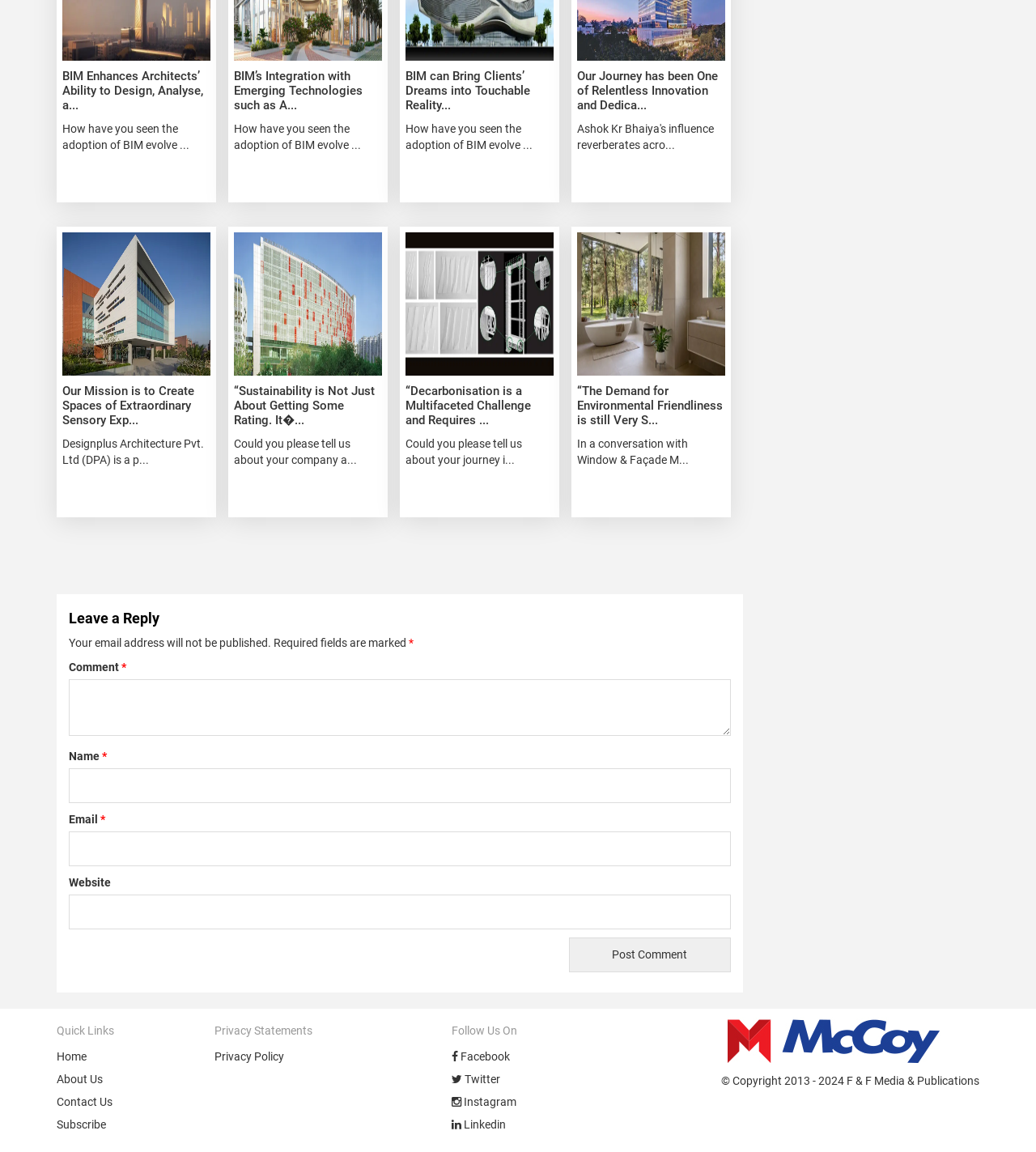Locate the bounding box coordinates of the clickable region necessary to complete the following instruction: "Click the button 'Post Comment'". Provide the coordinates in the format of four float numbers between 0 and 1, i.e., [left, top, right, bottom].

[0.549, 0.814, 0.705, 0.844]